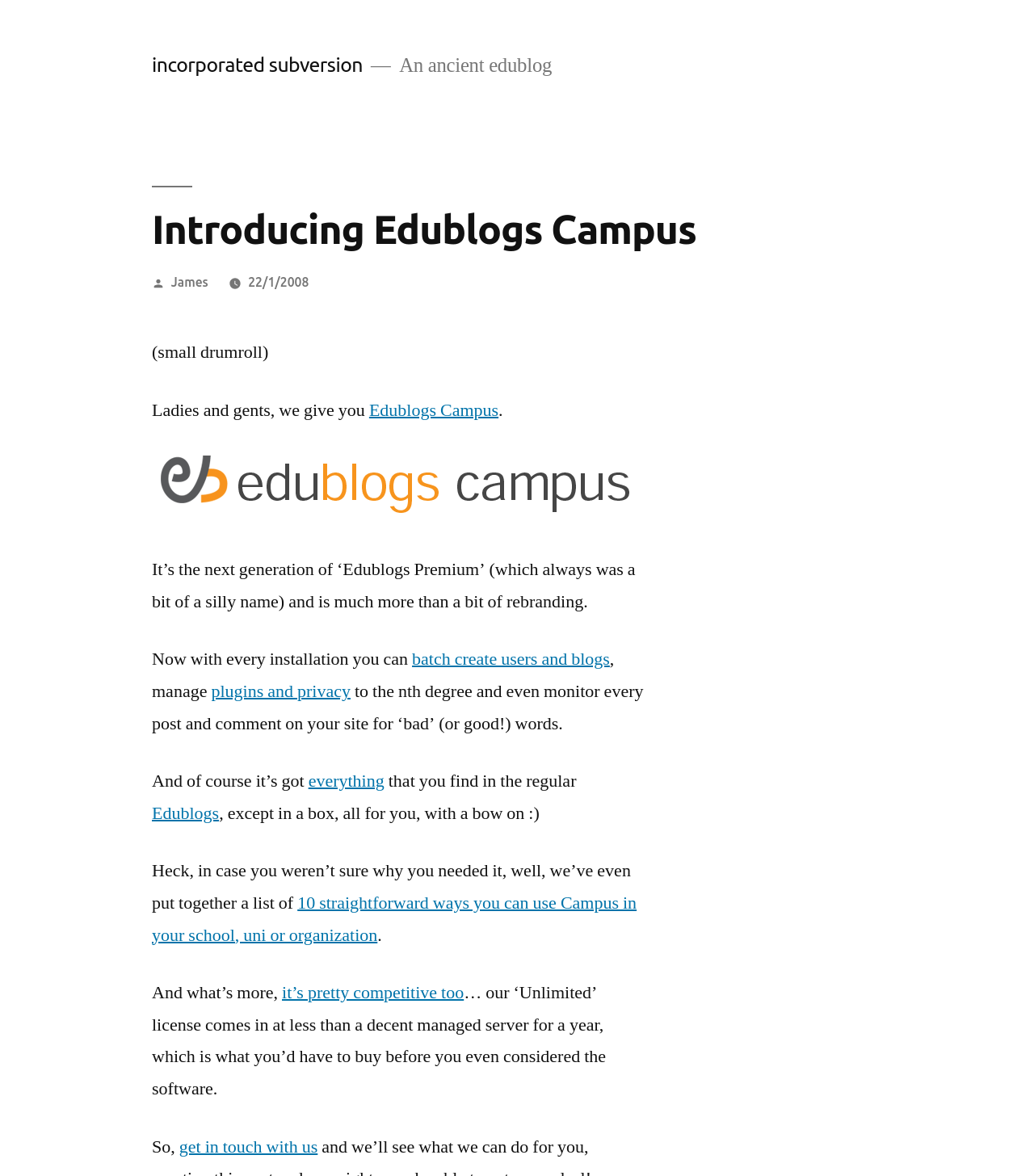Based on the element description: "plugins and privacy", identify the UI element and provide its bounding box coordinates. Use four float numbers between 0 and 1, [left, top, right, bottom].

[0.204, 0.578, 0.339, 0.598]